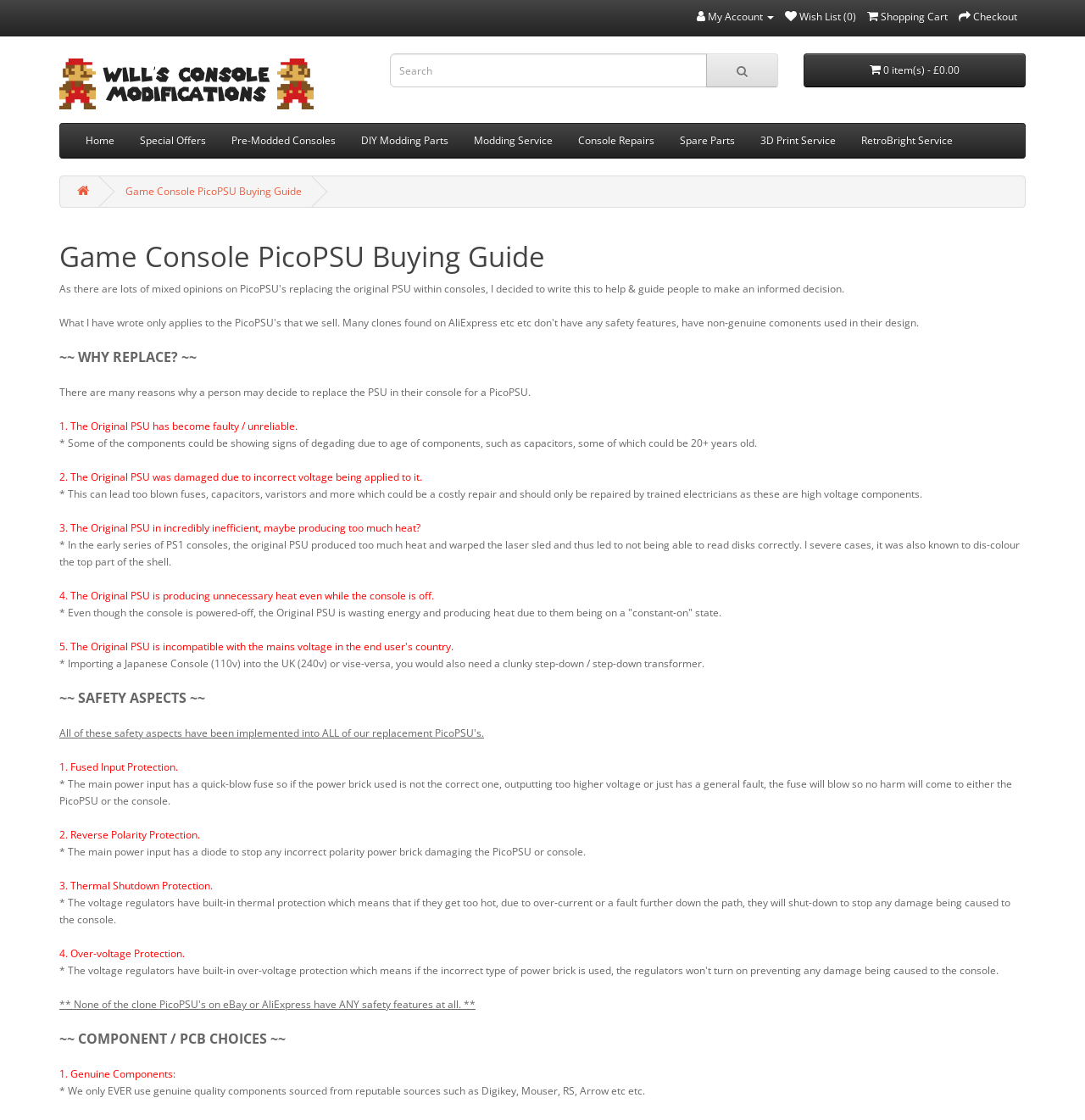Please locate the bounding box coordinates for the element that should be clicked to achieve the following instruction: "Click on My Account". Ensure the coordinates are given as four float numbers between 0 and 1, i.e., [left, top, right, bottom].

[0.642, 0.008, 0.713, 0.021]